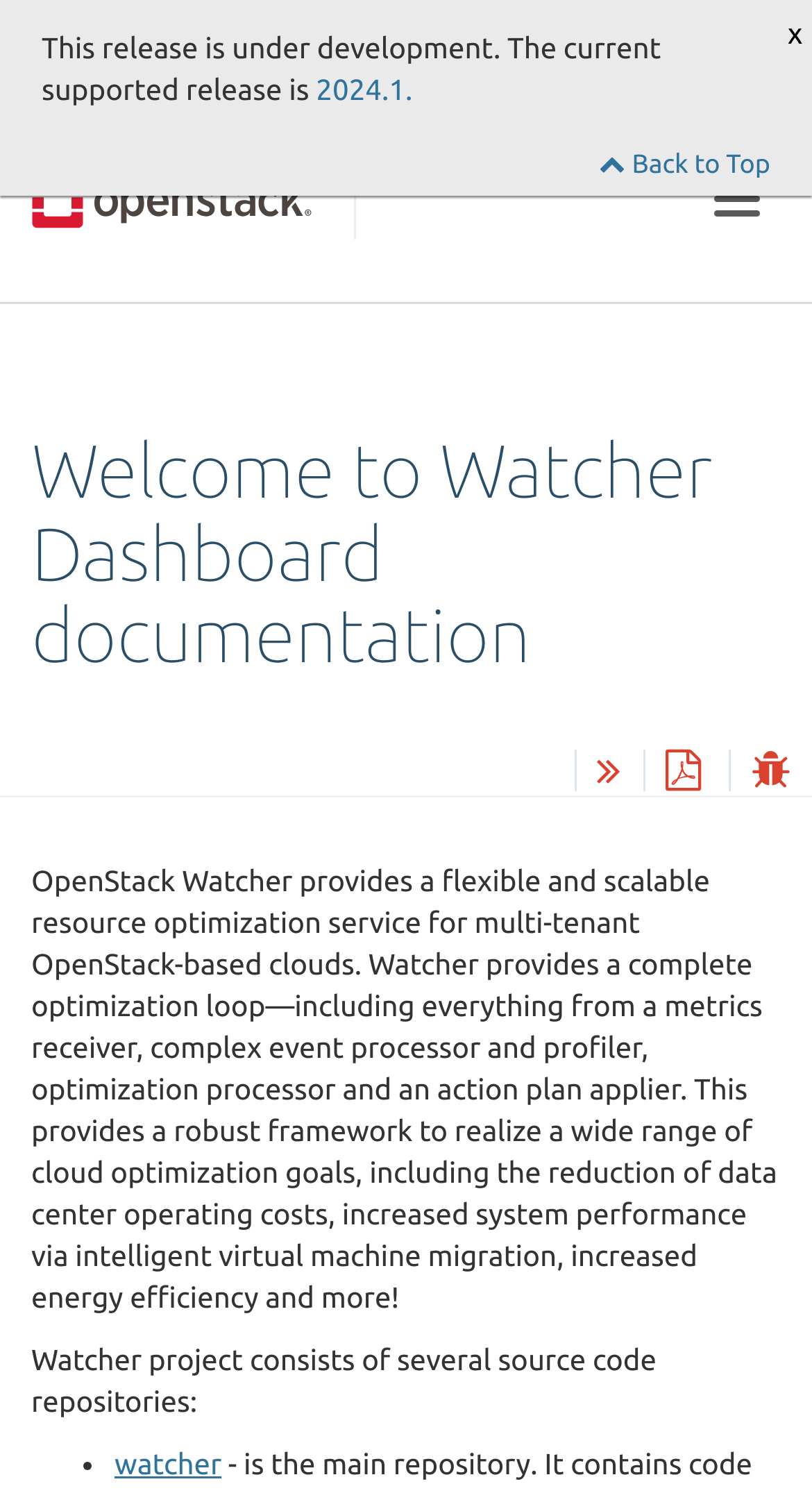What is the purpose of Watcher Dashboard?
Give a detailed explanation using the information visible in the image.

Based on the webpage content, Watcher Dashboard provides a flexible and scalable resource optimization service for multi-tenant OpenStack-based clouds, which includes a complete optimization loop to realize a wide range of cloud optimization goals.